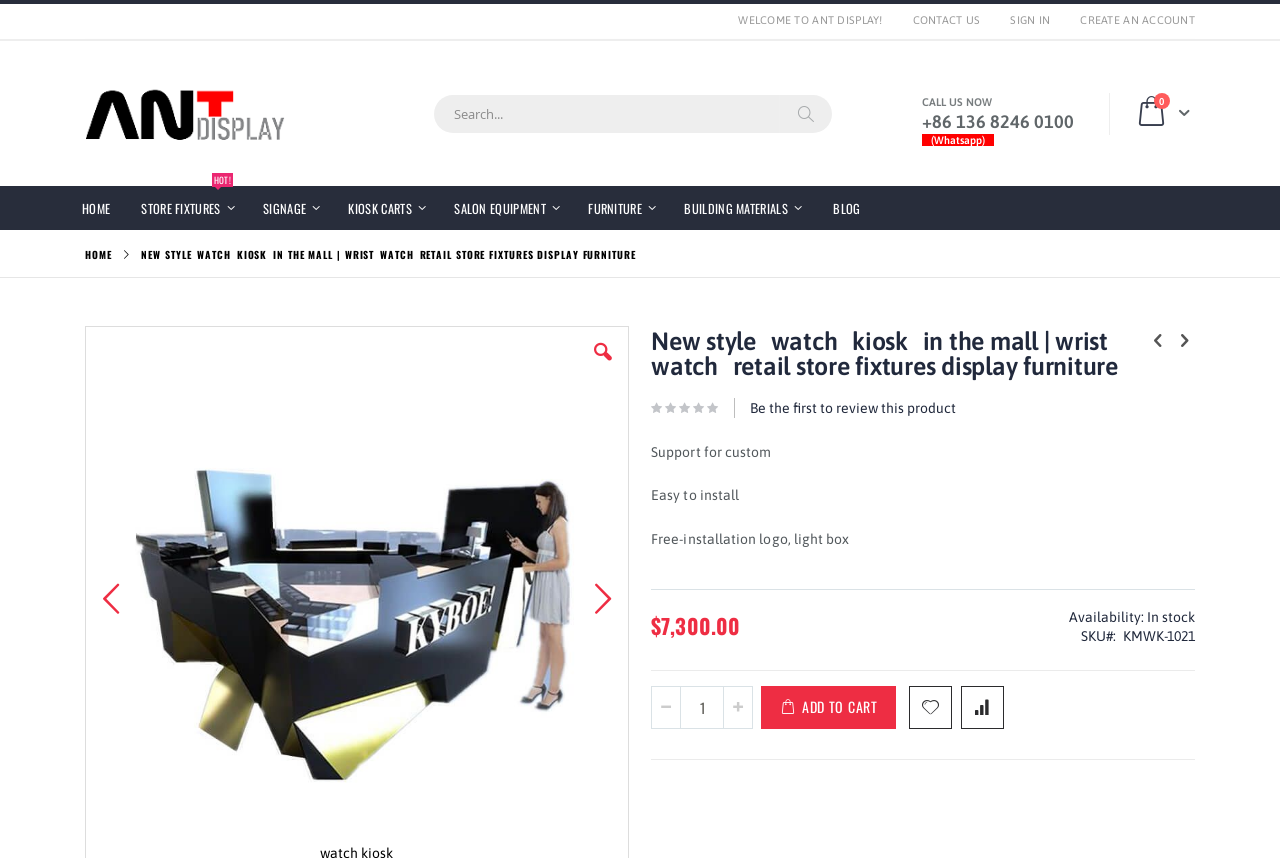Respond to the question below with a single word or phrase:
What is the name of the company?

ANT DISPLAY